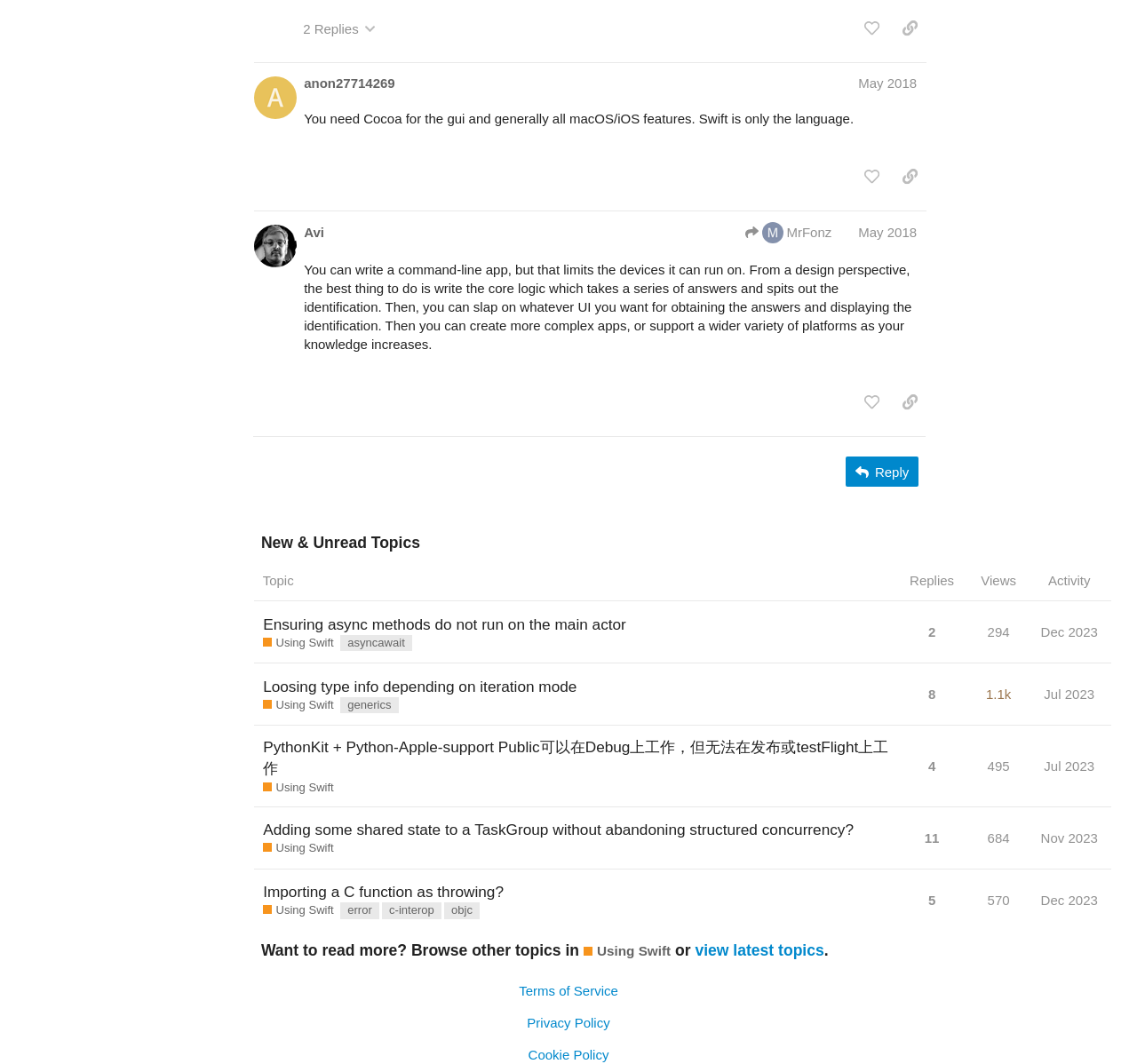How many views does the topic 'PythonKit + Python-Apple-support Public' have?
Provide a thorough and detailed answer to the question.

In the table, the topic 'PythonKit + Python-Apple-support Public' has a gridcell '495', which indicates that it has been viewed 495 times.